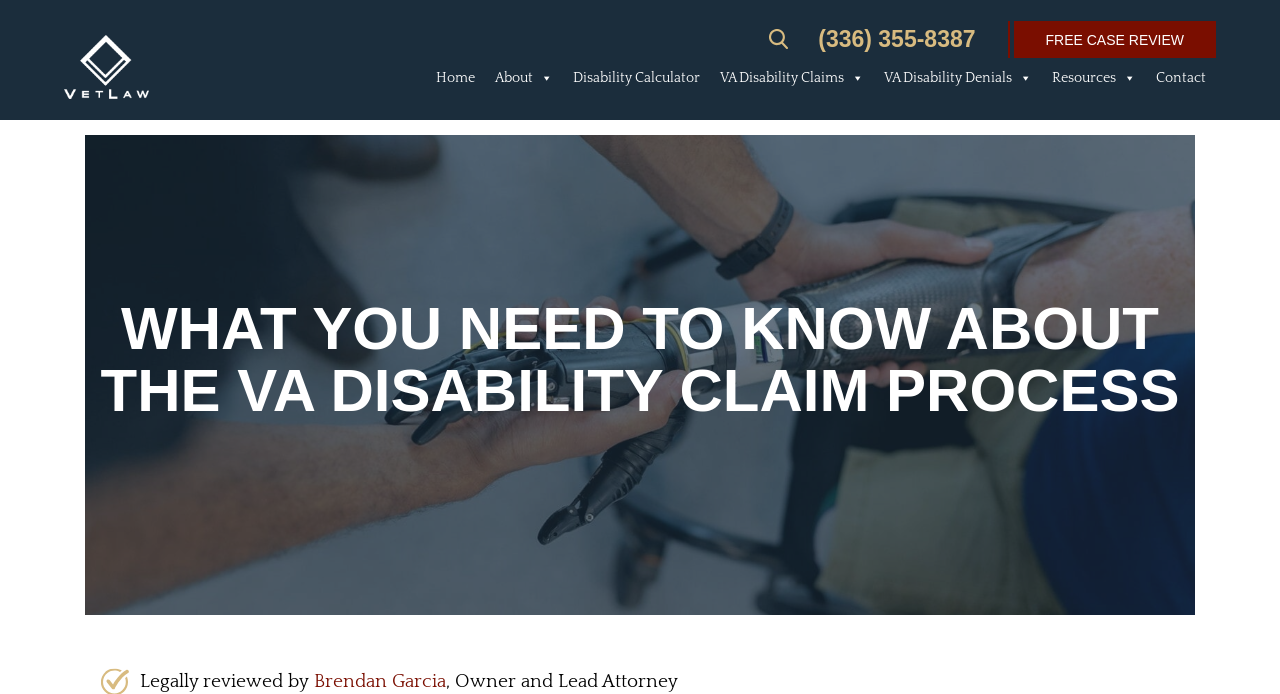Identify the bounding box coordinates of the clickable section necessary to follow the following instruction: "Search for something". The coordinates should be presented as four float numbers from 0 to 1, i.e., [left, top, right, bottom].

[0.601, 0.042, 0.616, 0.072]